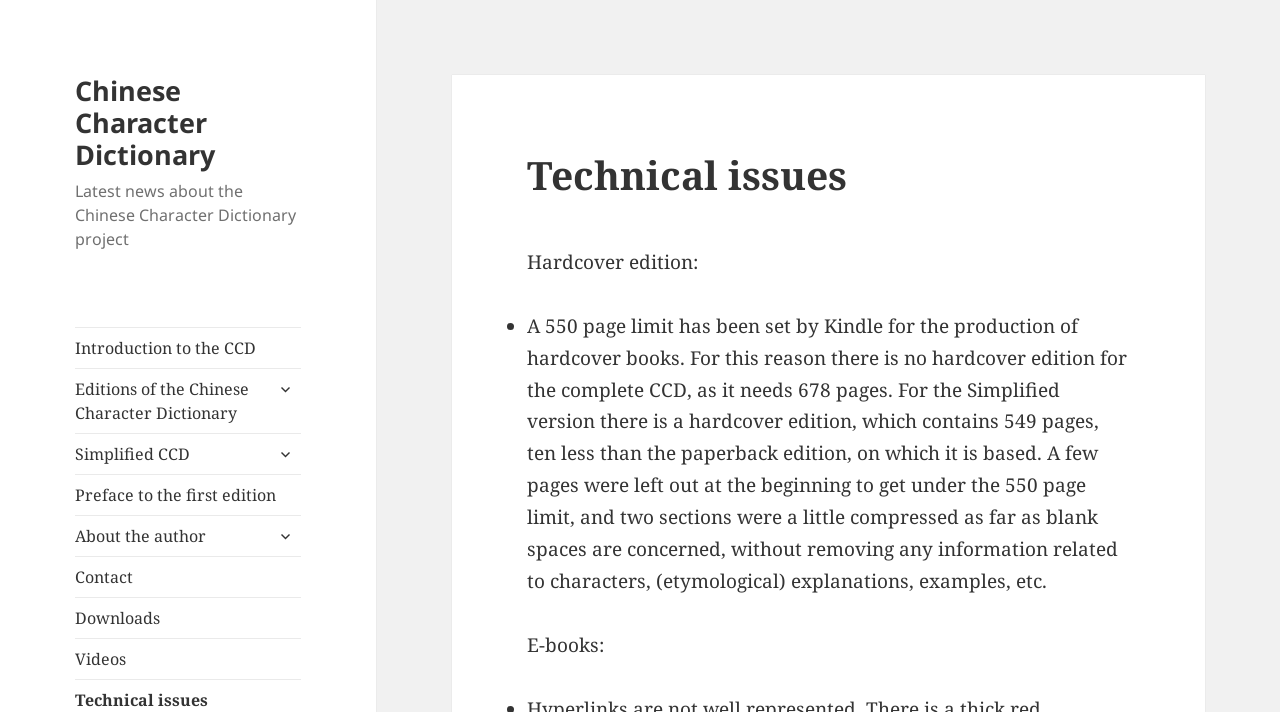Please find the bounding box coordinates for the clickable element needed to perform this instruction: "Expand the child menu".

[0.21, 0.523, 0.235, 0.568]